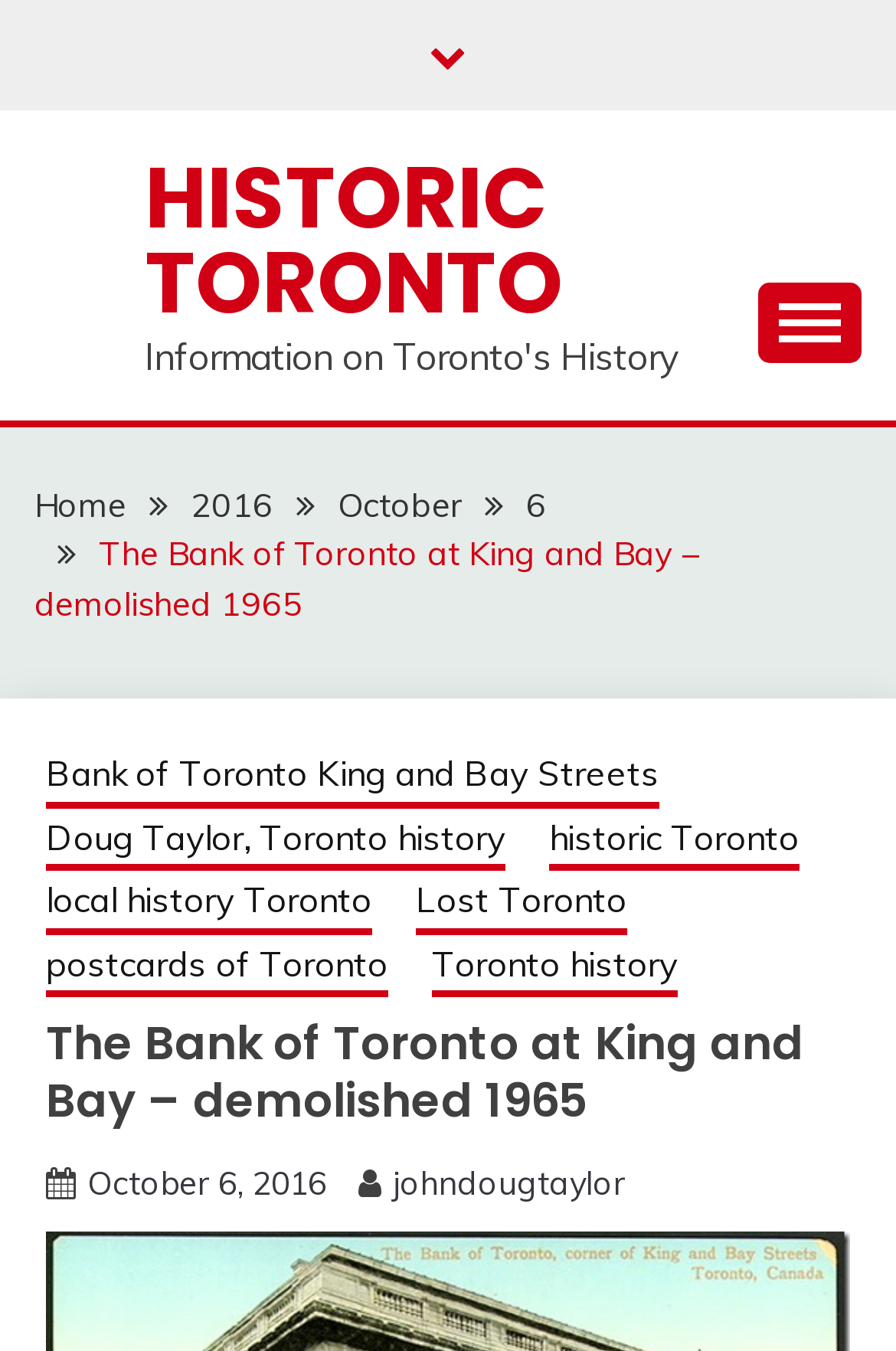Answer the following query concisely with a single word or phrase:
How many buttons are there on the webpage?

1